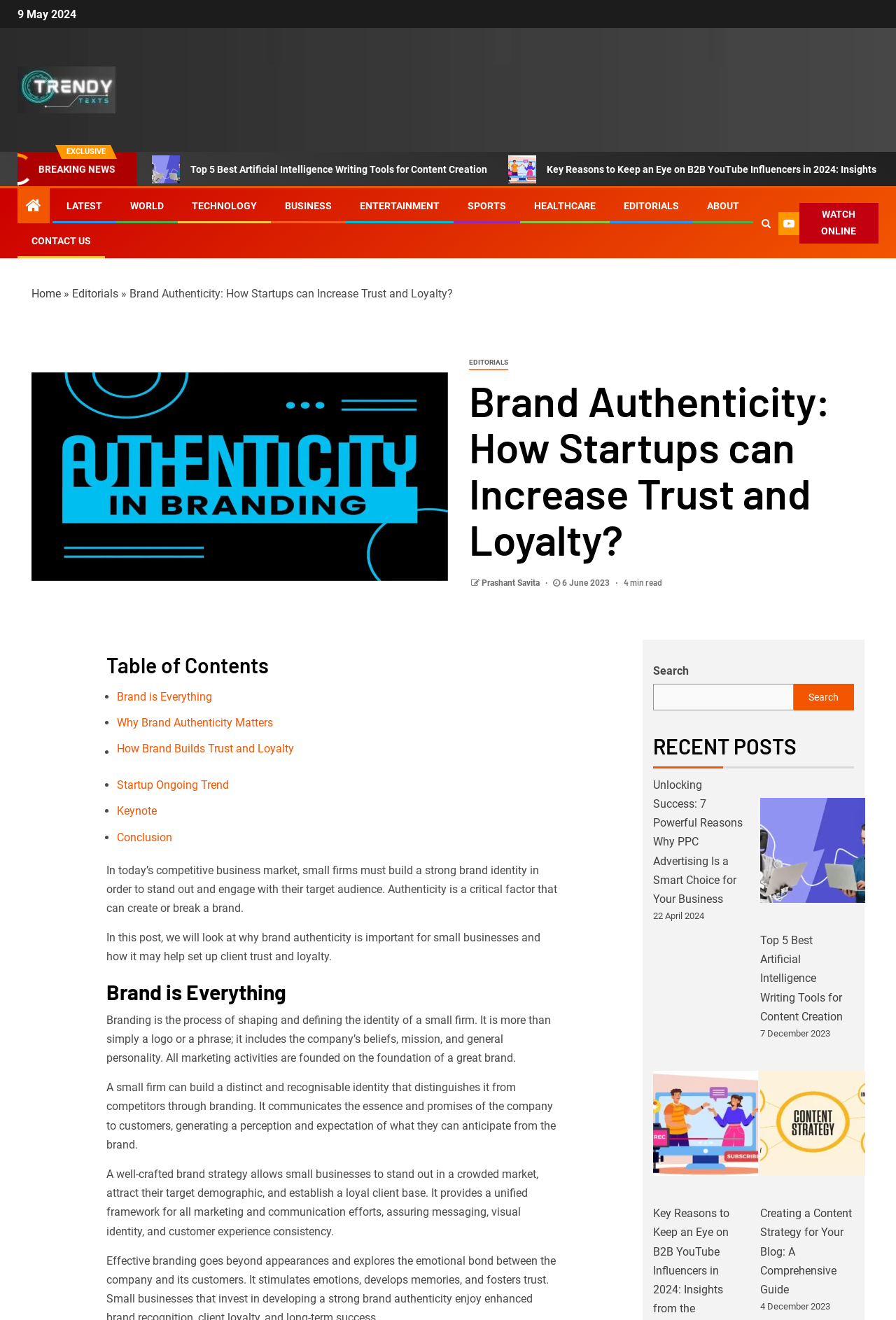Please find the bounding box coordinates (top-left x, top-left y, bottom-right x, bottom-right y) in the screenshot for the UI element described as follows: Startup Ongoing Trend

[0.13, 0.59, 0.255, 0.6]